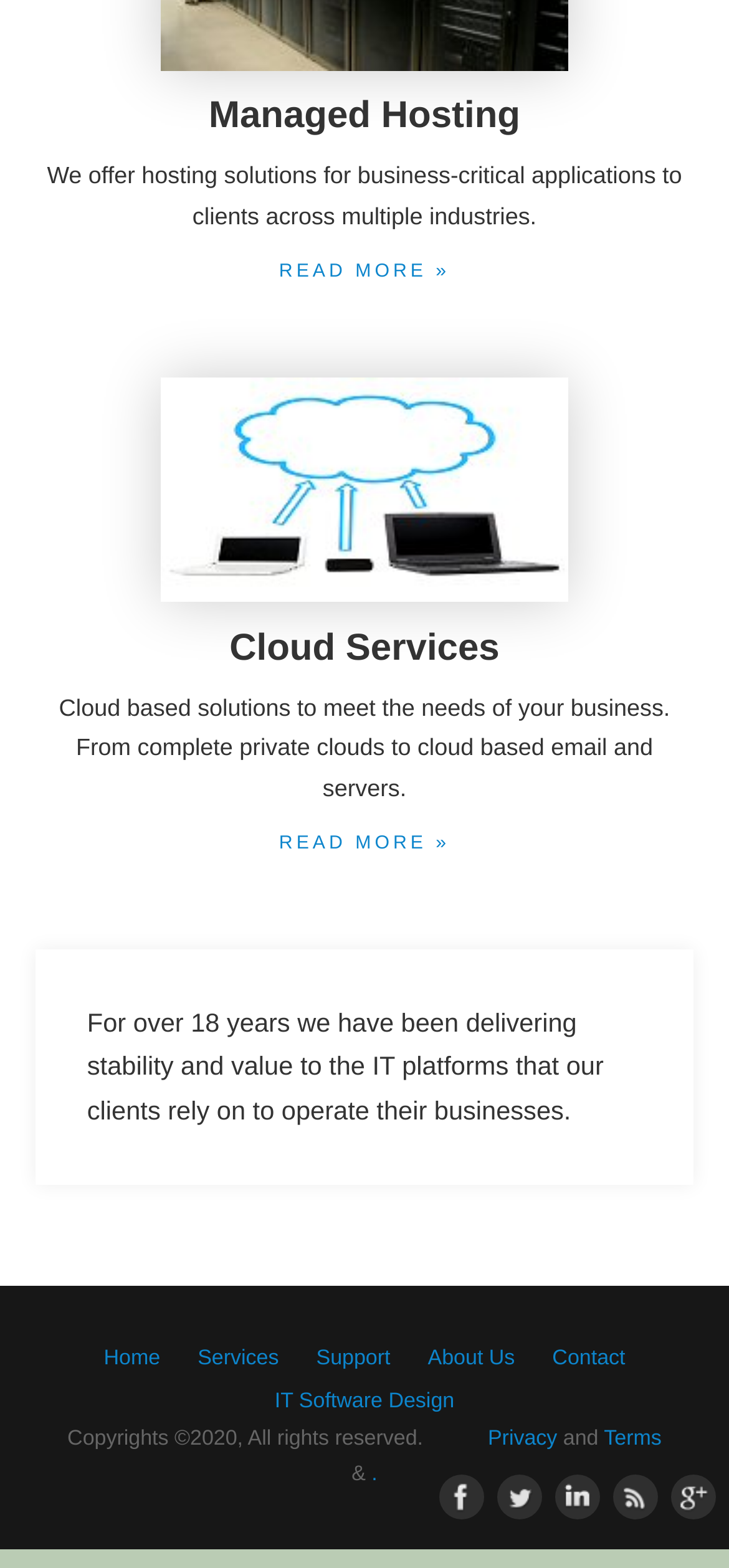Find the bounding box coordinates for the area that must be clicked to perform this action: "Read more about Cloud Services".

[0.383, 0.532, 0.617, 0.545]